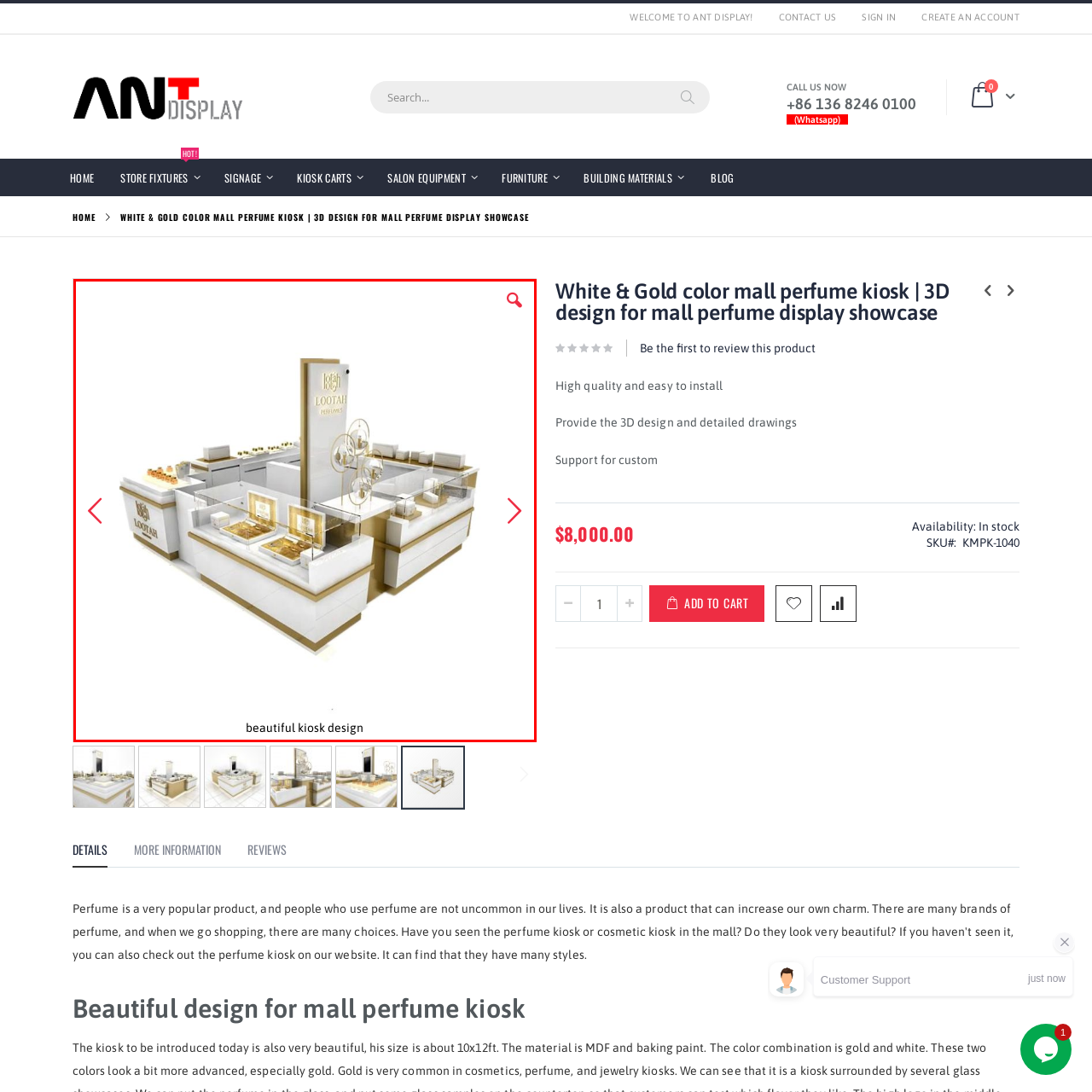What is the purpose of the circular decorative elements?
Focus on the image bounded by the red box and reply with a one-word or phrase answer.

Add visual appeal